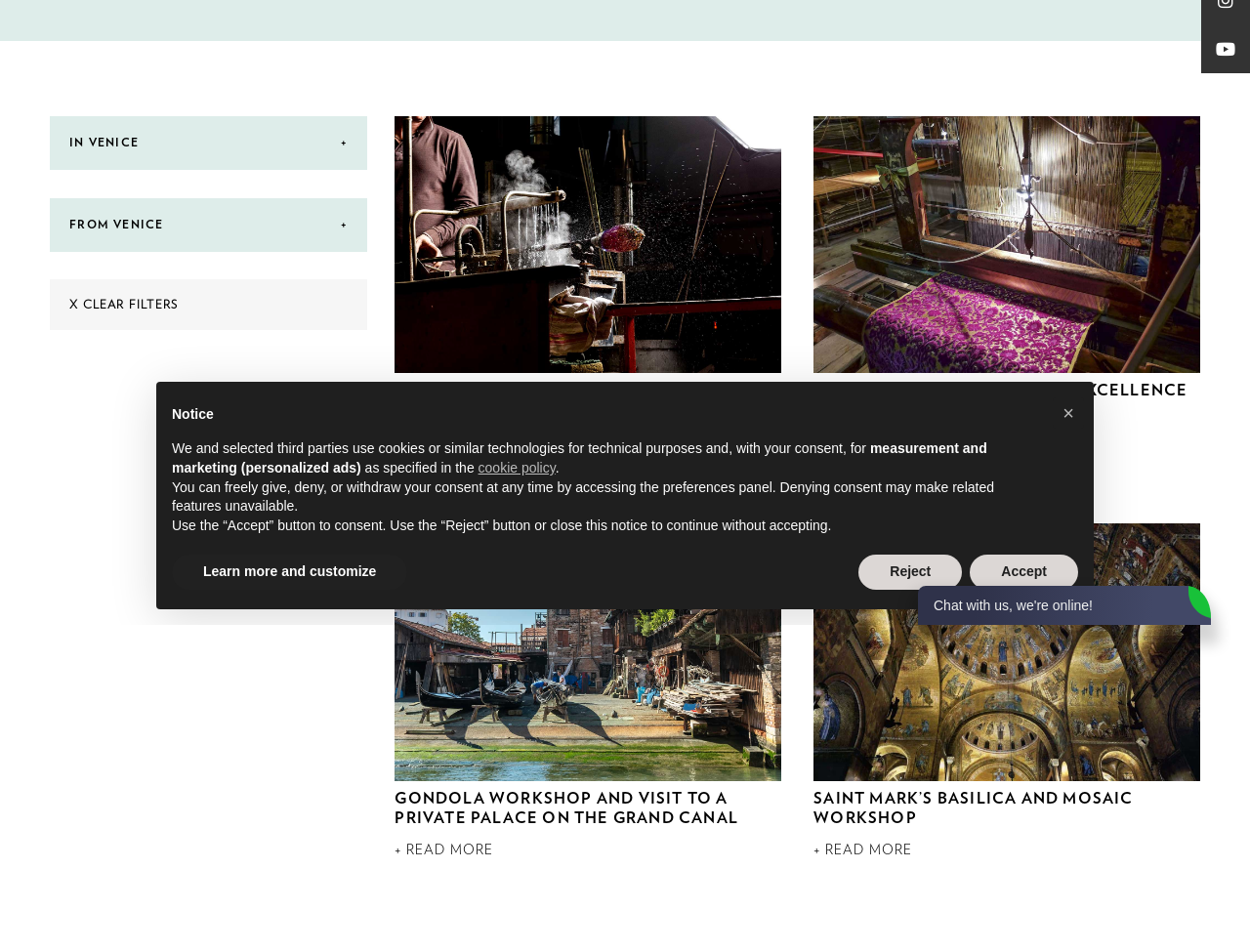Identify the bounding box coordinates for the UI element described as: "Accept". The coordinates should be provided as four floats between 0 and 1: [left, top, right, bottom].

[0.776, 0.583, 0.862, 0.619]